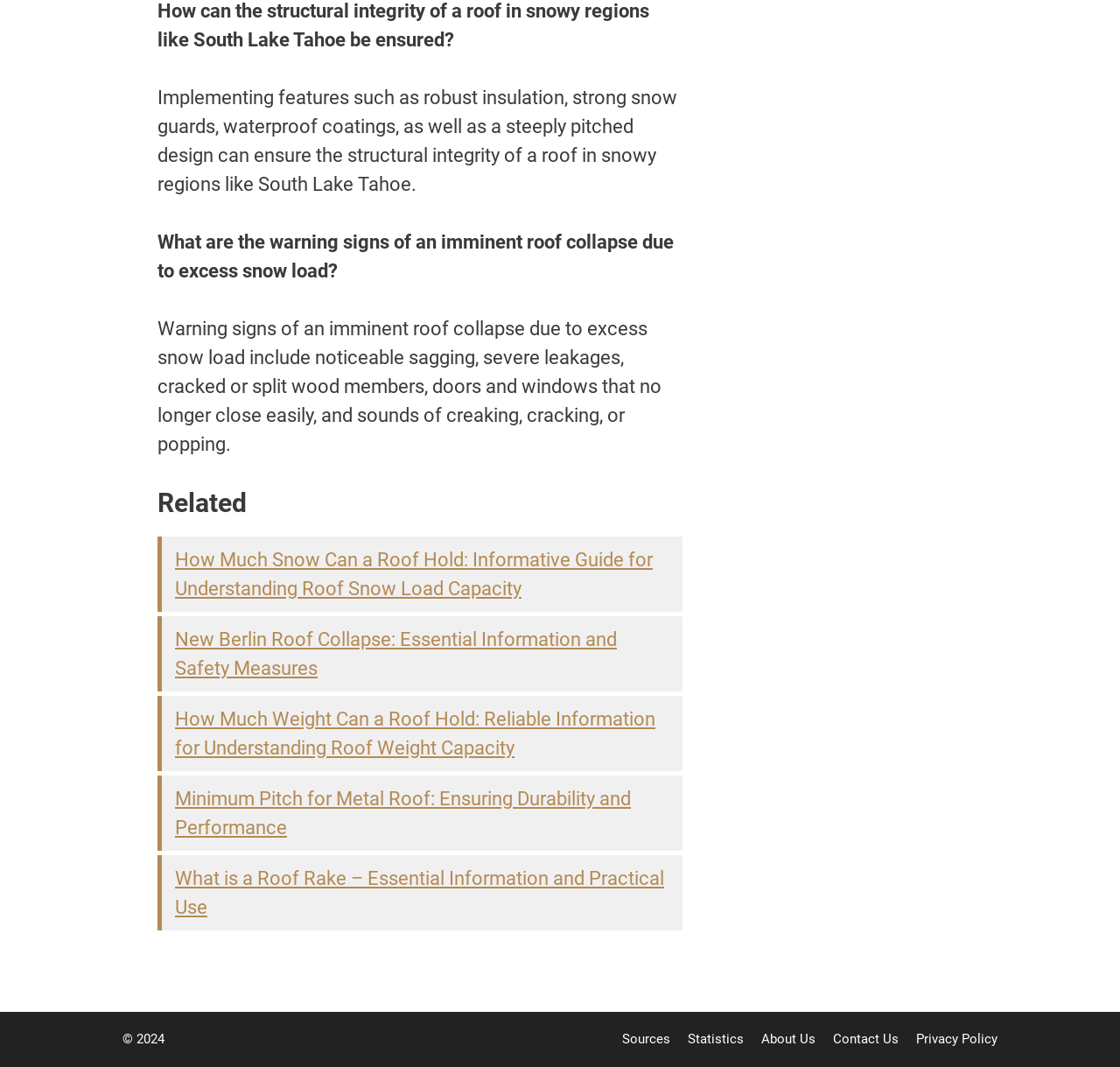Determine the bounding box coordinates of the section I need to click to execute the following instruction: "Click on the Facebook link". Provide the coordinates as four float numbers between 0 and 1, i.e., [left, top, right, bottom].

None